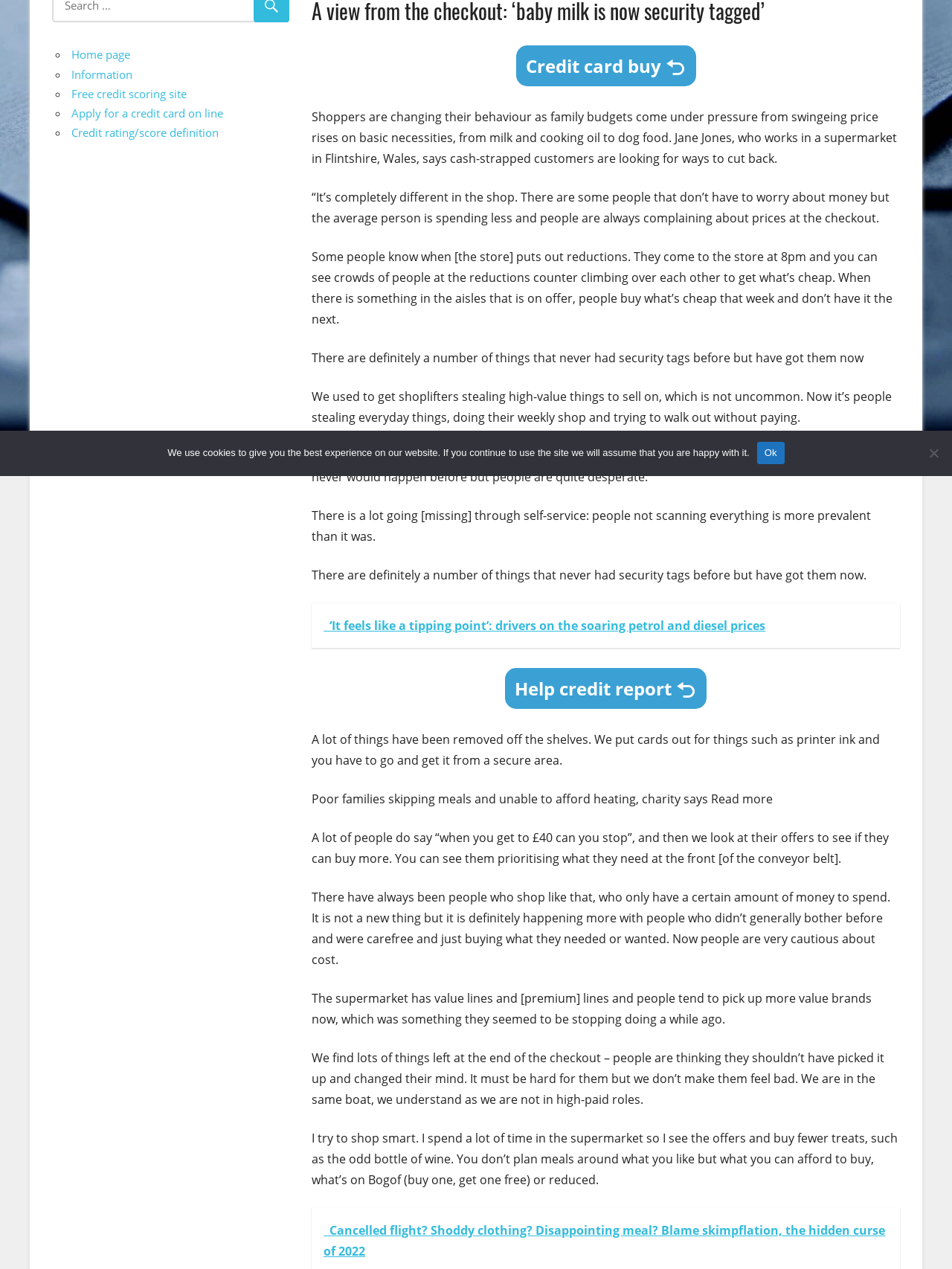Using the description "Ok", locate and provide the bounding box of the UI element.

[0.795, 0.348, 0.824, 0.365]